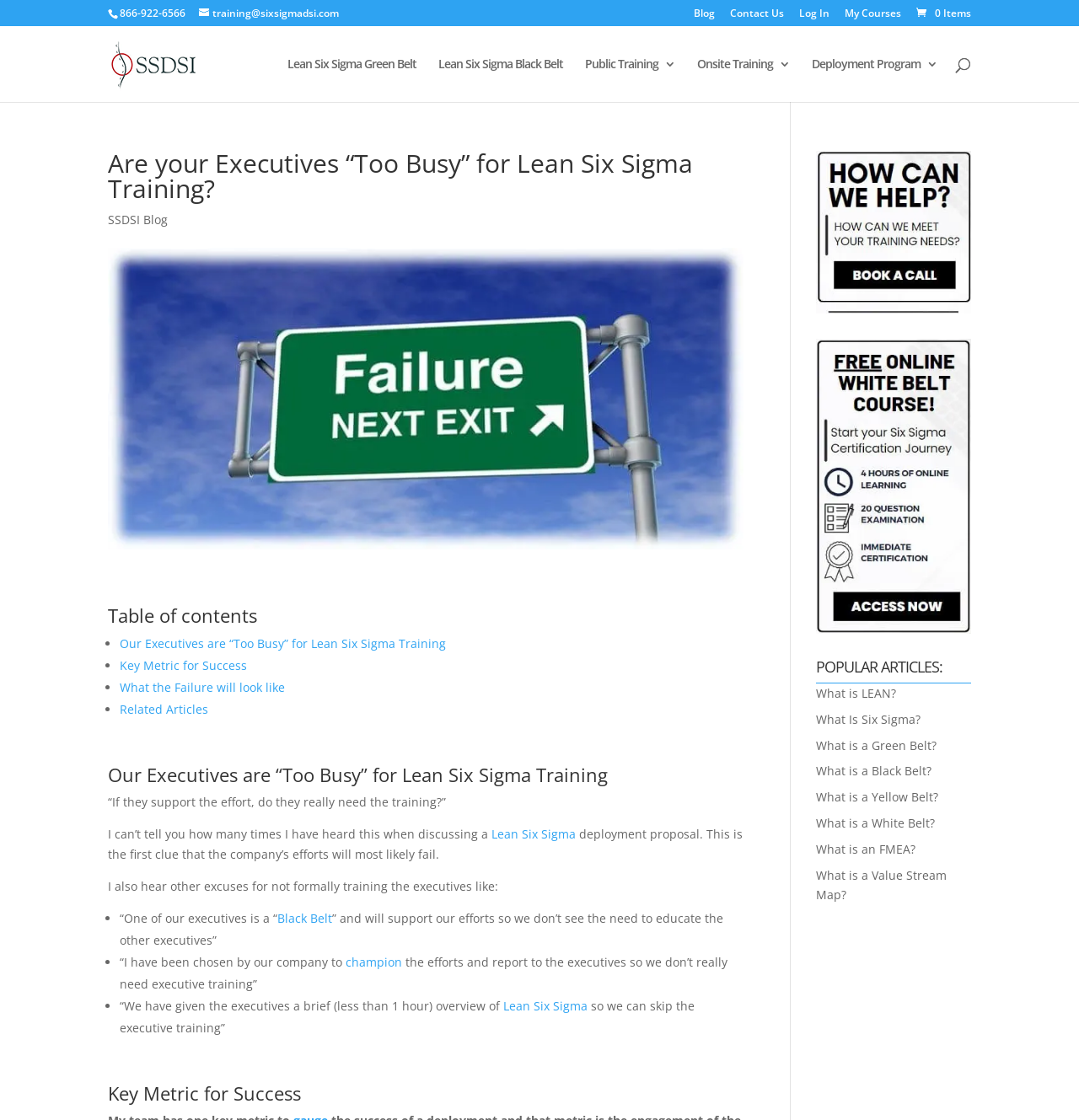Explain the webpage's design and content in an elaborate manner.

This webpage appears to be a blog post discussing the importance of Lean Six Sigma training for executives. At the top of the page, there is a header section with a phone number, email address, and several links to other pages, including "Blog", "Contact Us", "Log In", and "My Courses". Below this, there is a logo for "Sixsigma DSI" with an image and a link to the company's website.

The main content of the page is divided into several sections. The first section has a heading "Are your Executives 'Too Busy' for Lean Six Sigma Training?" and discusses the common excuses executives give for not participating in Lean Six Sigma training. This section includes several paragraphs of text and a few links to related articles.

Below this, there is a section with a heading "Table of contents" that lists several links to other sections on the page, including "Our Executives are 'Too Busy' for Lean Six Sigma Training", "Key Metric for Success", and "What the Failure will look like".

The next section has a heading "Our Executives are 'Too Busy' for Lean Six Sigma Training" and continues the discussion on the importance of executive training. This section includes several paragraphs of text, a few links, and a list of bullet points with additional excuses executives give for not participating in training.

Further down the page, there is a section with a heading "Key Metric for Success" that appears to discuss the metrics used to measure the success of Lean Six Sigma training.

On the right-hand side of the page, there are several figures and links to related articles, including a link to a free online Lean Six Sigma White Belt certification course. Below this, there is a section with a heading "POPULAR ARTICLES:" that lists several links to other articles on the website, including "What is LEAN?", "What Is Six Sigma?", and "What is a Green Belt?".

Overall, the webpage appears to be a blog post discussing the importance of Lean Six Sigma training for executives and providing resources and links to related articles and training opportunities.